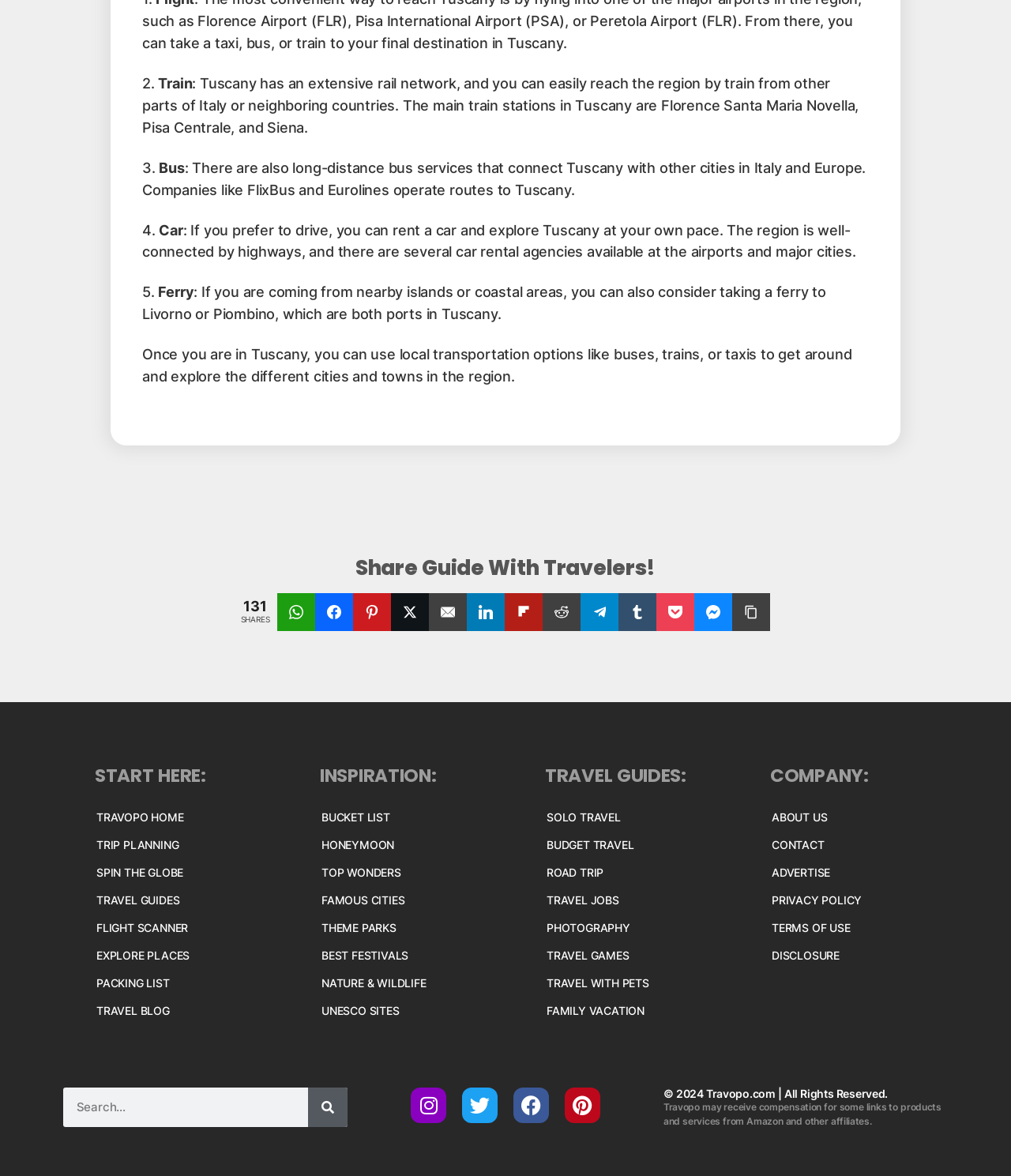Please answer the following question using a single word or phrase: 
What is the name of the company behind this website?

Travopo